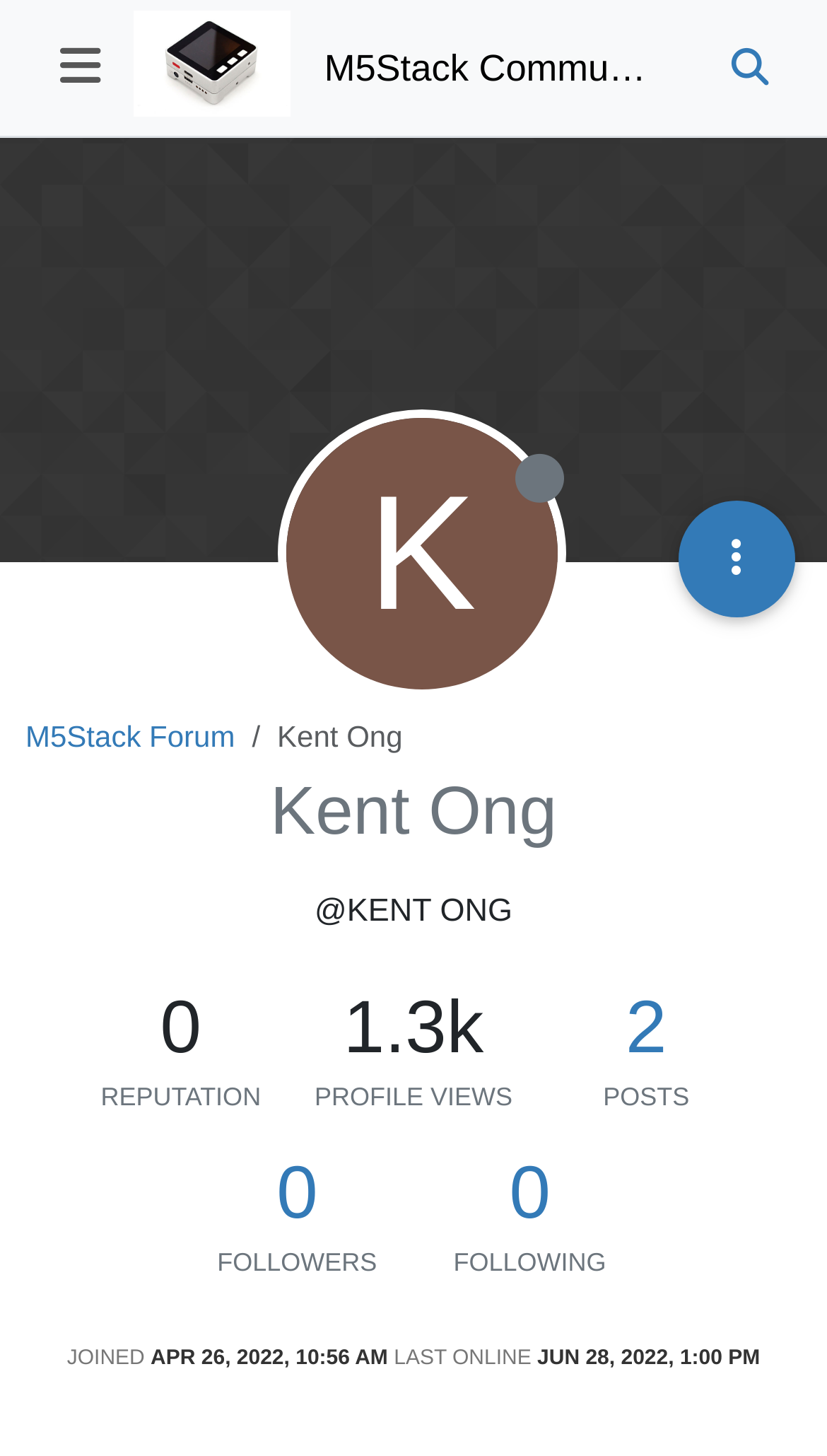Create an elaborate caption that covers all aspects of the webpage.

This webpage is about Kent Ong's profile on the M5Stack Community forum. At the top, there are four buttons and two links. The first button is on the left side, and the second link is "M5Stack Community". On the right side, there is a search button with the text "Search" next to it. 

Below the top section, there is a link to the "M5Stack Forum" on the left side, and the user's name "Kent Ong" is displayed prominently. The user's status is shown as "Offline". 

There are two headings, one displaying the user's name "Kent Ong" and the other showing their username "@KENT ONG". 

The user's profile information is displayed in a series of sections. The first section shows their reputation, with a score of 1262, abbreviated as "1.3k". The next section displays the number of profile views. 

There are three sections displaying the user's activity on the forum, including the number of posts, followers, and users they are following. The user has 2 posts and 0 followers or users they are following. 

The final section shows the user's join date and last online time, which are April 26, 2022, and June 28, 2022, respectively.